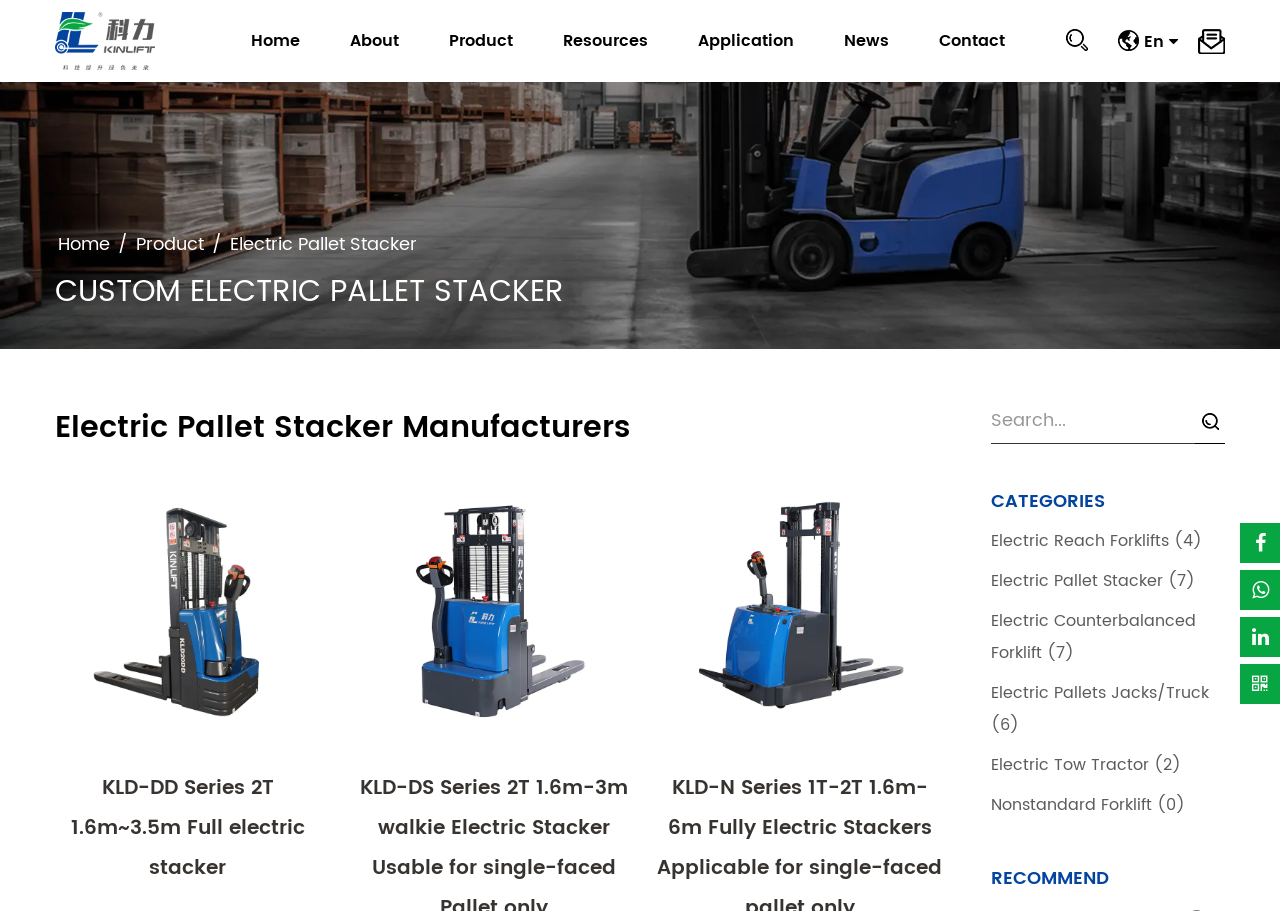Find the bounding box of the UI element described as: "alt="Jiangsu Kinlift Equipment Co., Ltd."". The bounding box coordinates should be given as four float values between 0 and 1, i.e., [left, top, right, bottom].

[0.043, 0.016, 0.121, 0.037]